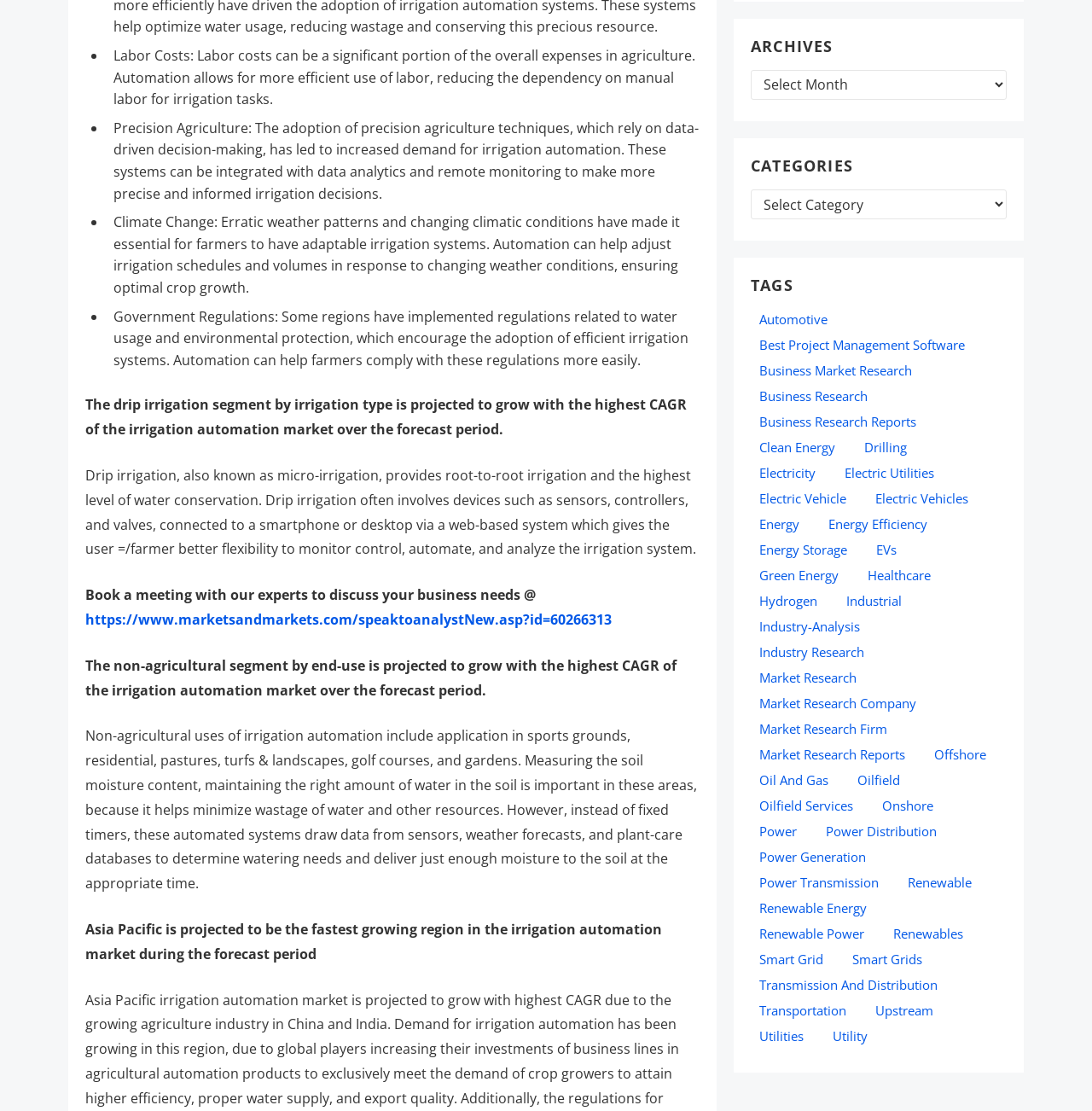Provide the bounding box coordinates in the format (top-left x, top-left y, bottom-right x, bottom-right y). All values are floating point numbers between 0 and 1. Determine the bounding box coordinate of the UI element described as: About

None